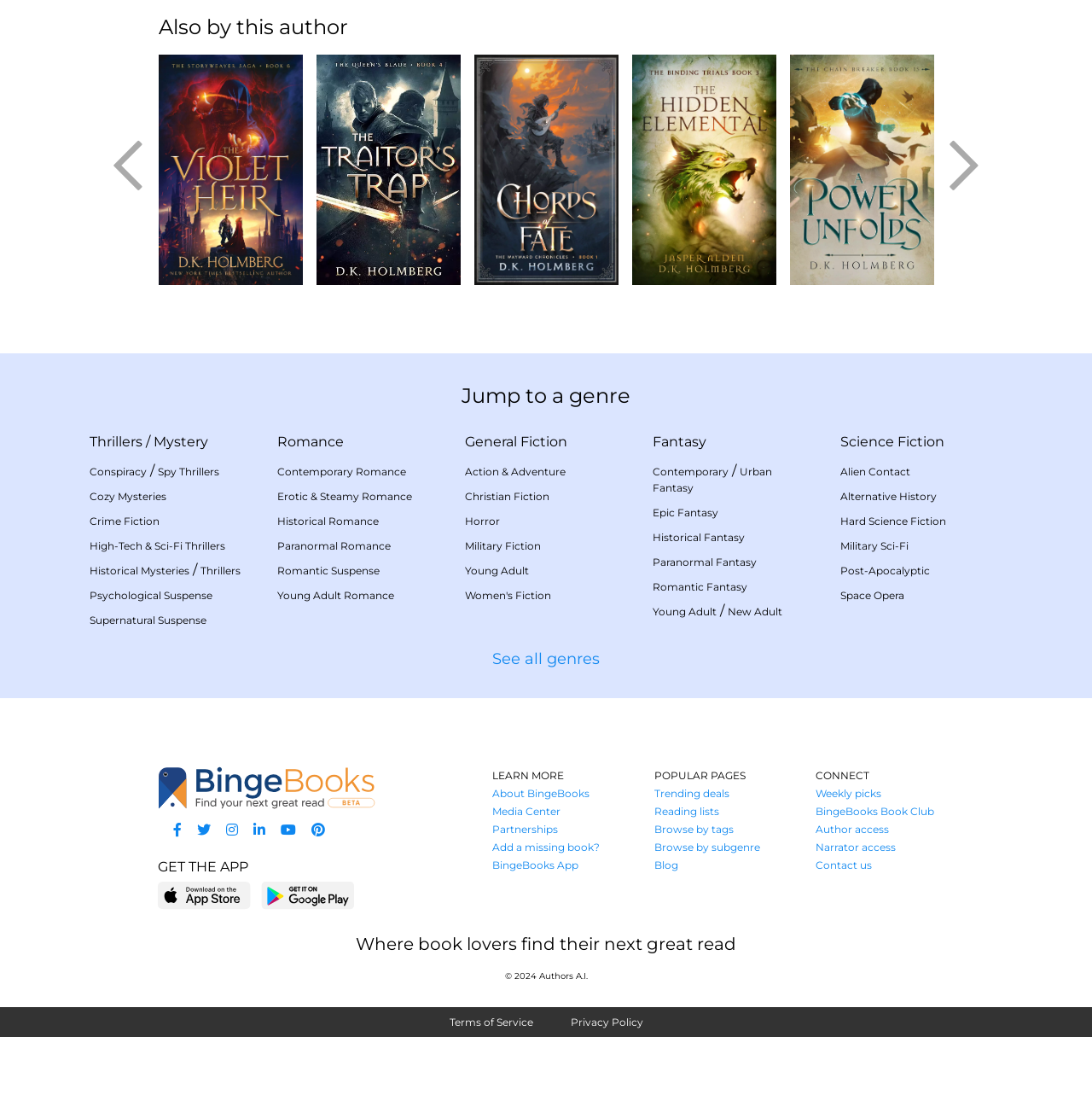Determine the coordinates of the bounding box that should be clicked to complete the instruction: "Click on 'The Violet Heir'". The coordinates should be represented by four float numbers between 0 and 1: [left, top, right, bottom].

[0.145, 0.049, 0.277, 0.259]